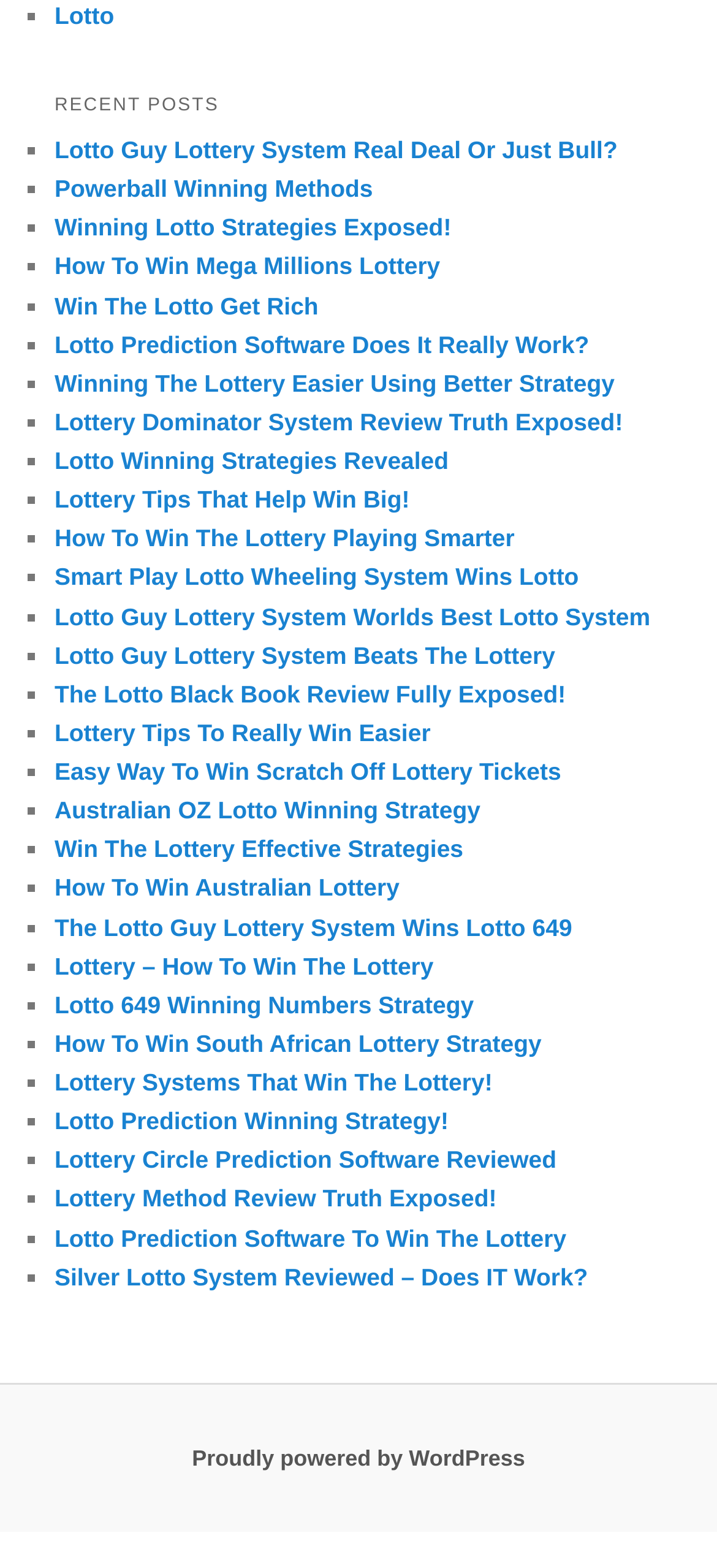Identify the bounding box coordinates of the clickable region to carry out the given instruction: "Check 'How To Win Mega Millions Lottery'".

[0.076, 0.161, 0.614, 0.179]